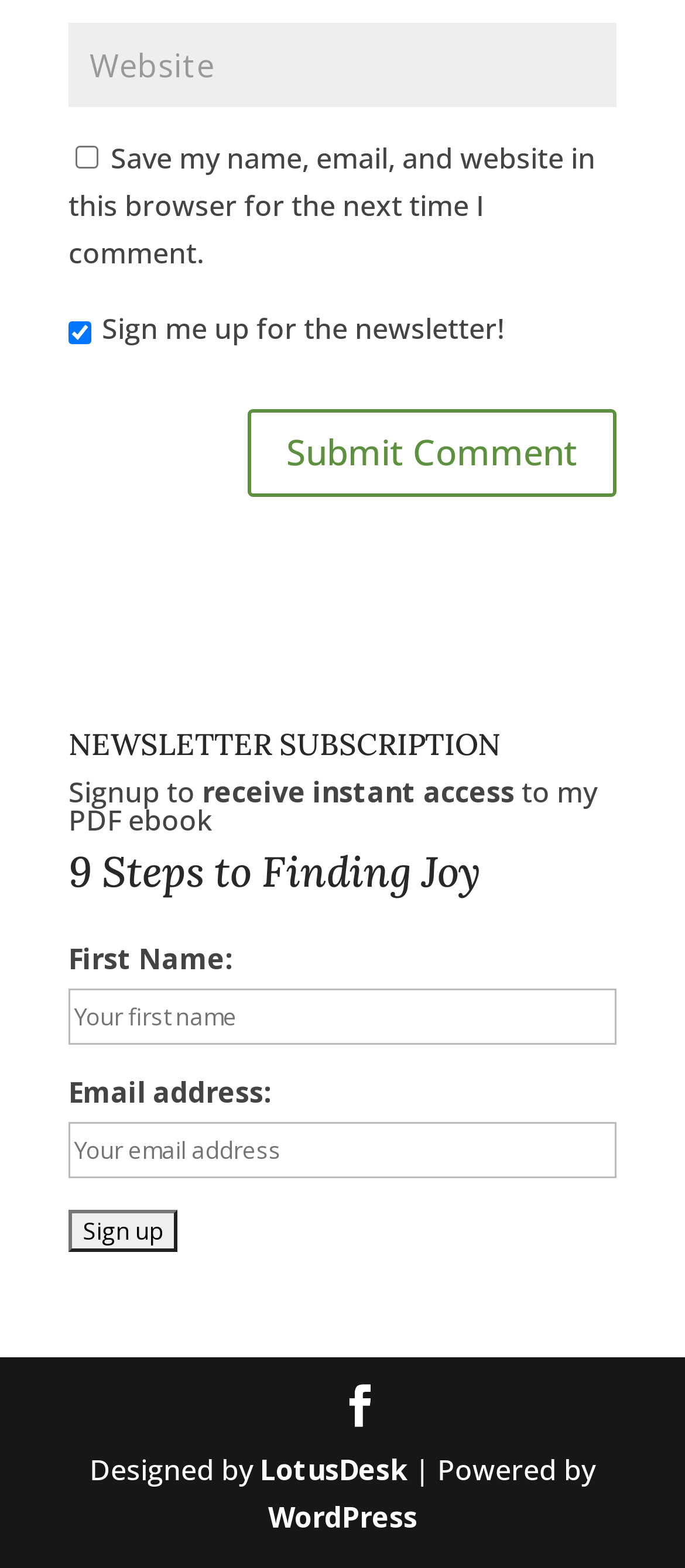Find the bounding box coordinates for the area you need to click to carry out the instruction: "Check save my name and email". The coordinates should be four float numbers between 0 and 1, indicated as [left, top, right, bottom].

[0.11, 0.093, 0.144, 0.107]